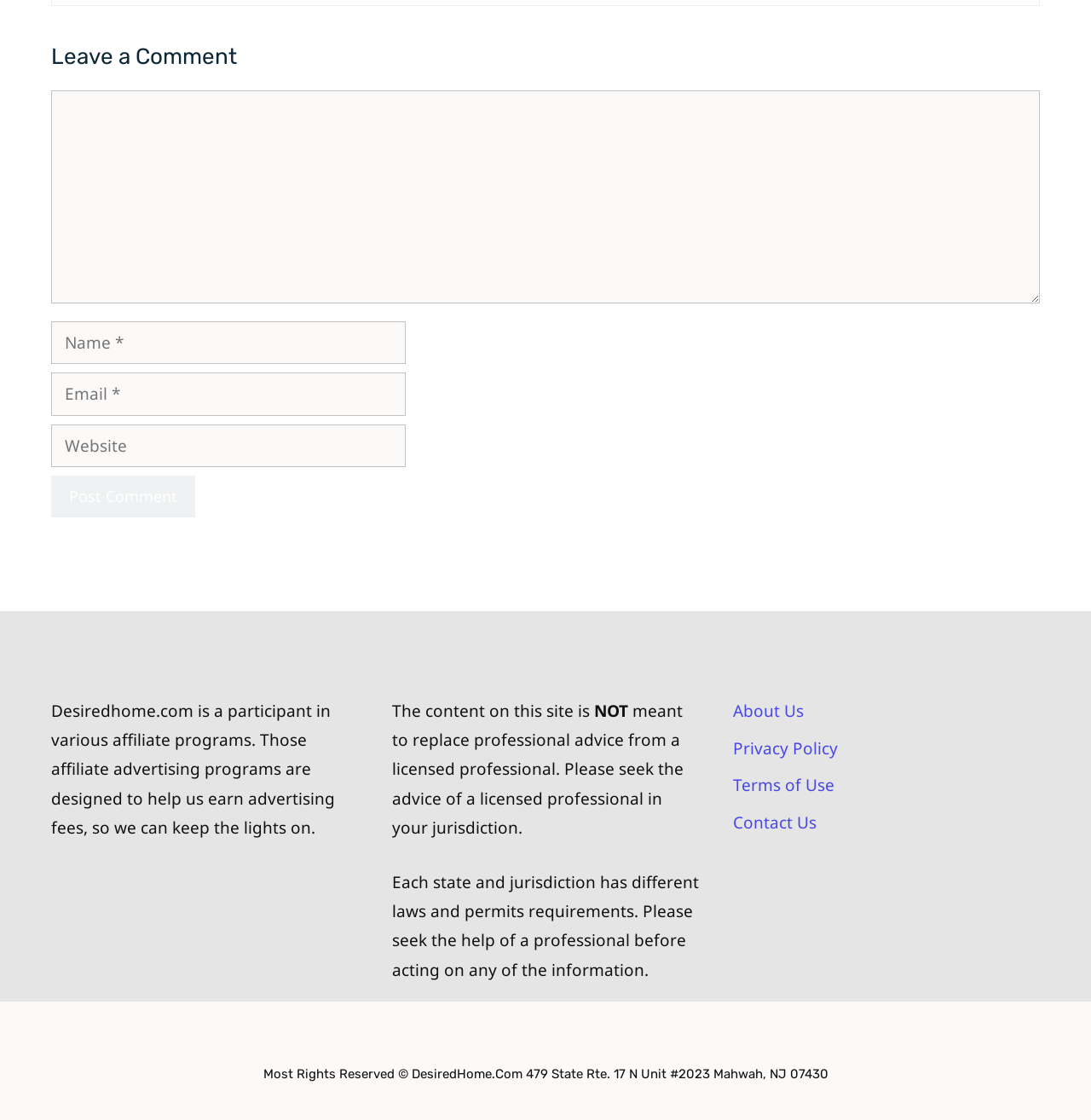Provide the bounding box coordinates, formatted as (top-left x, top-left y, bottom-right x, bottom-right y), with all values being floating point numbers between 0 and 1. Identify the bounding box of the UI element that matches the description: new hampshire LLC service process

None